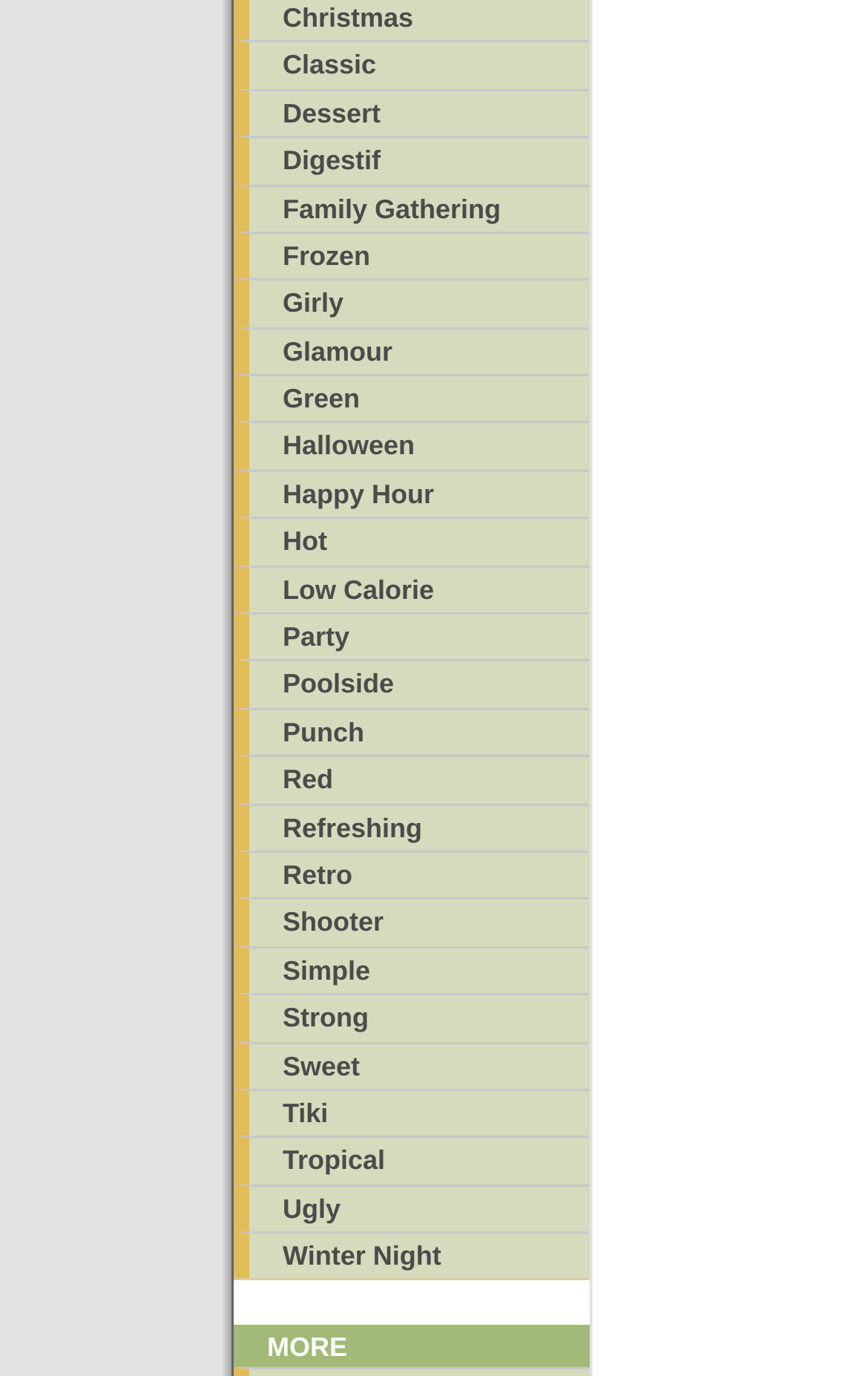Locate the bounding box coordinates of the area where you should click to accomplish the instruction: "Subscribe to Country Music News".

None